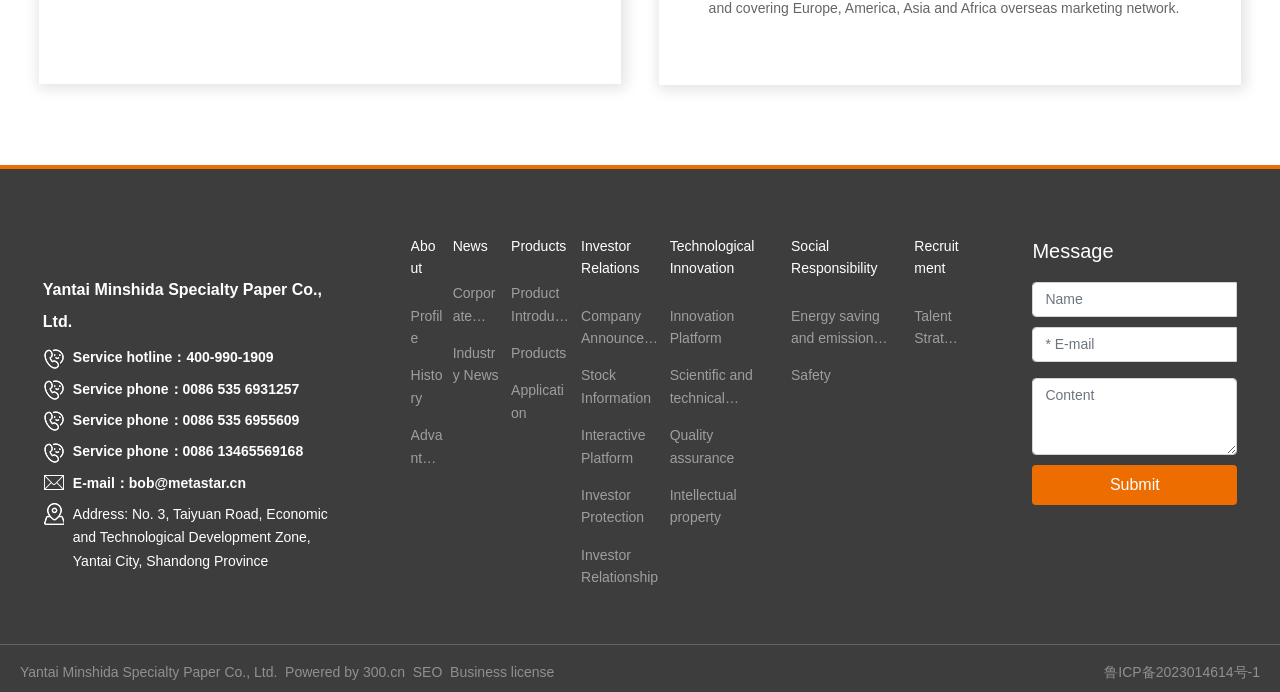By analyzing the image, answer the following question with a detailed response: What is the last item in the footer?

I found the last item in the footer by looking at the link element at the bottom right of the webpage, which says '鲁ICP备2023014614号-1'.